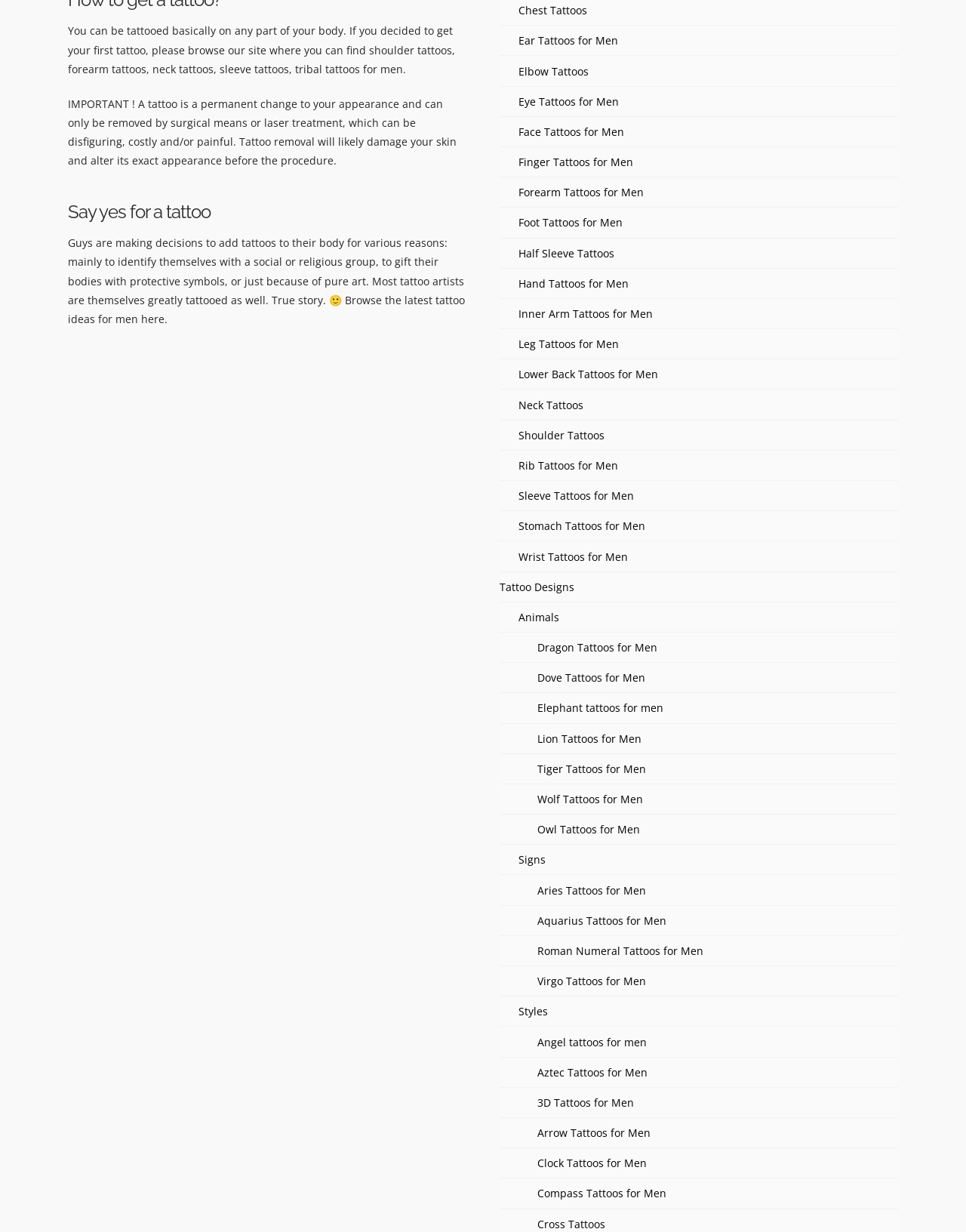What are the risks of getting a tattoo?
Provide a detailed answer to the question using information from the image.

The webpage warns that a tattoo is a permanent change to one's appearance and can only be removed by surgical means or laser treatment, which can be disfiguring, costly, and/or painful, and will likely damage the skin and alter its exact appearance before the procedure.